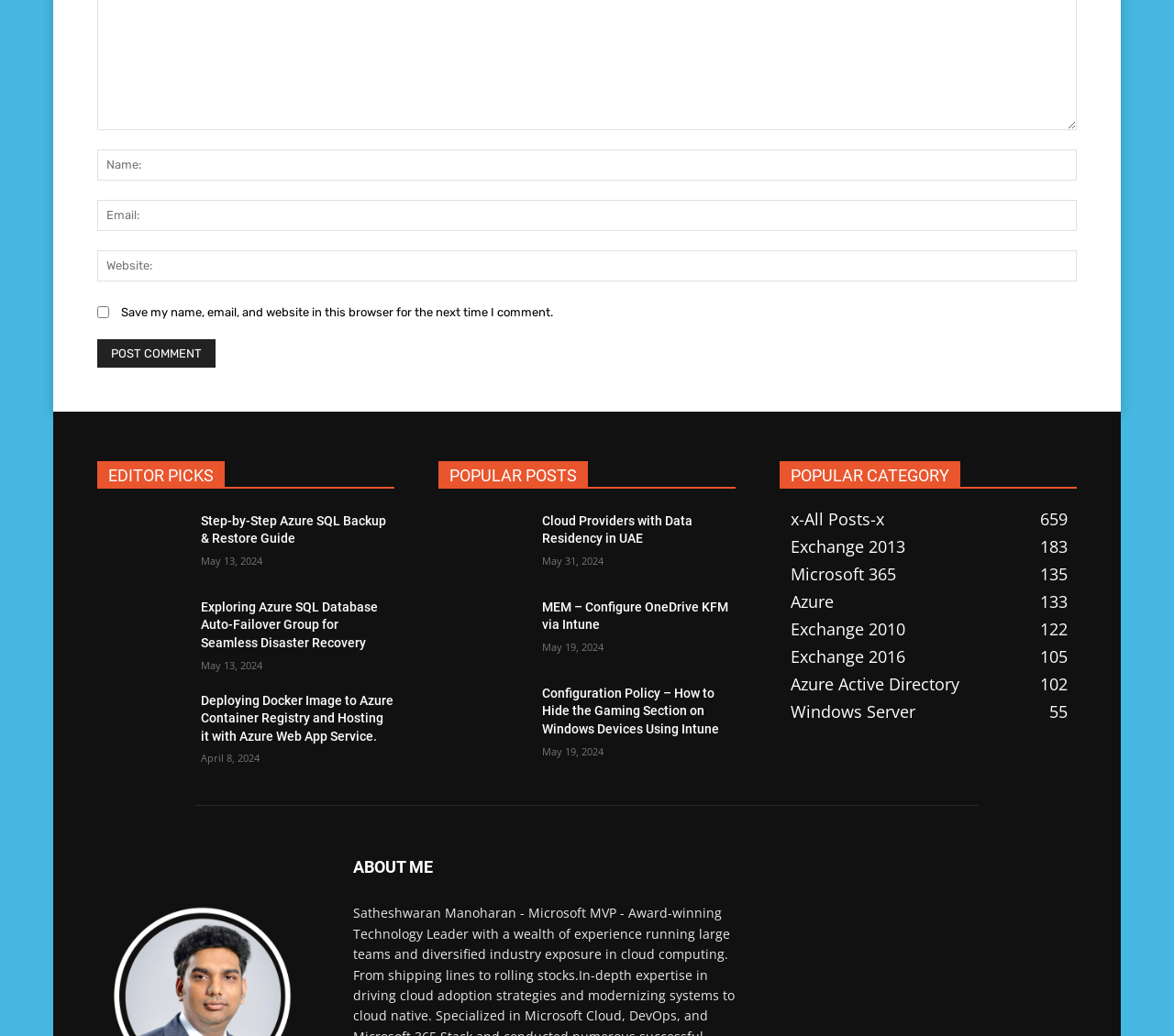Identify the bounding box coordinates for the region to click in order to carry out this instruction: "Read the article 'Step-by-Step Azure SQL Backup & Restore Guide'". Provide the coordinates using four float numbers between 0 and 1, formatted as [left, top, right, bottom].

[0.083, 0.495, 0.159, 0.555]